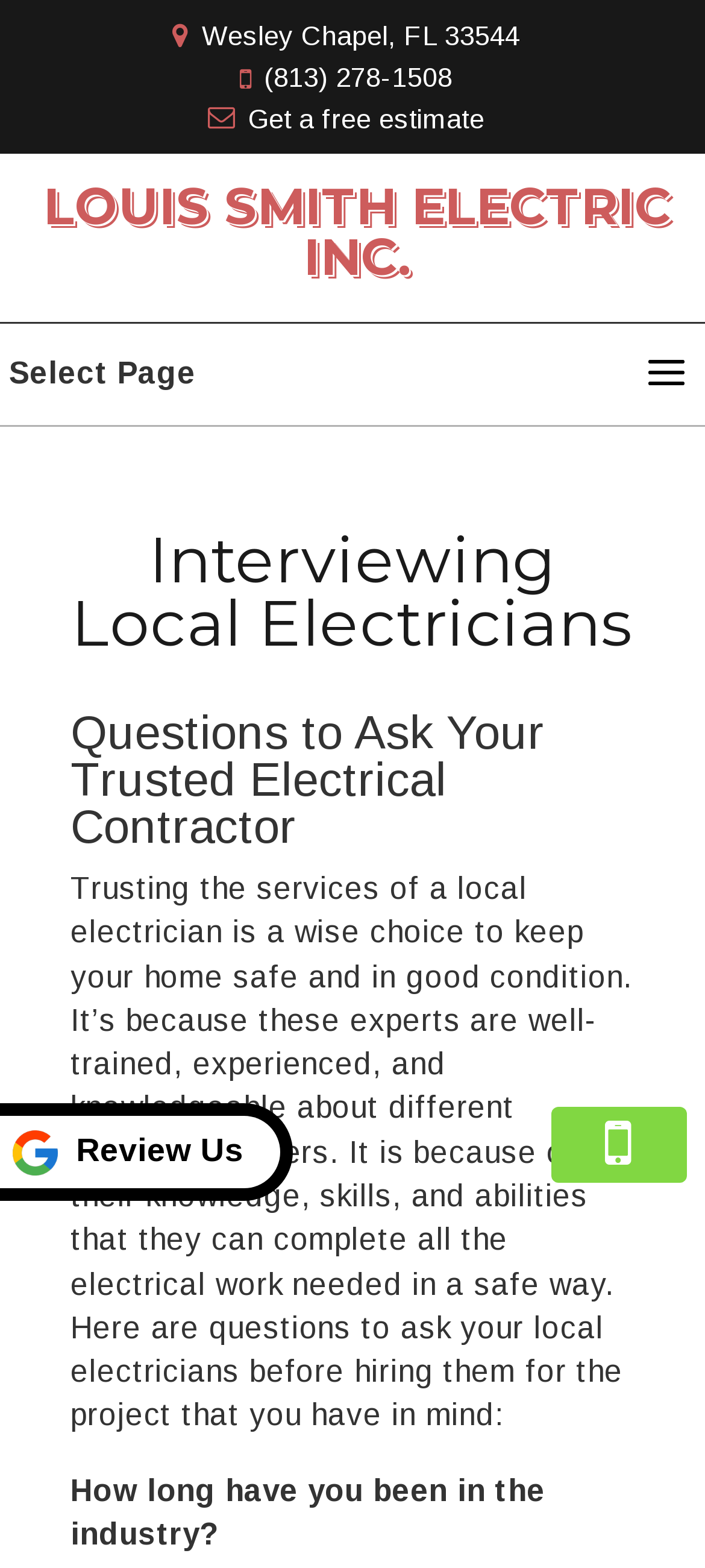What is the city and state of Louis Smith Electric Inc.?
Utilize the image to construct a detailed and well-explained answer.

I found the city and state by looking at the StaticText element with the text 'Wesley Chapel, FL 33544' which is located at the top of the webpage.